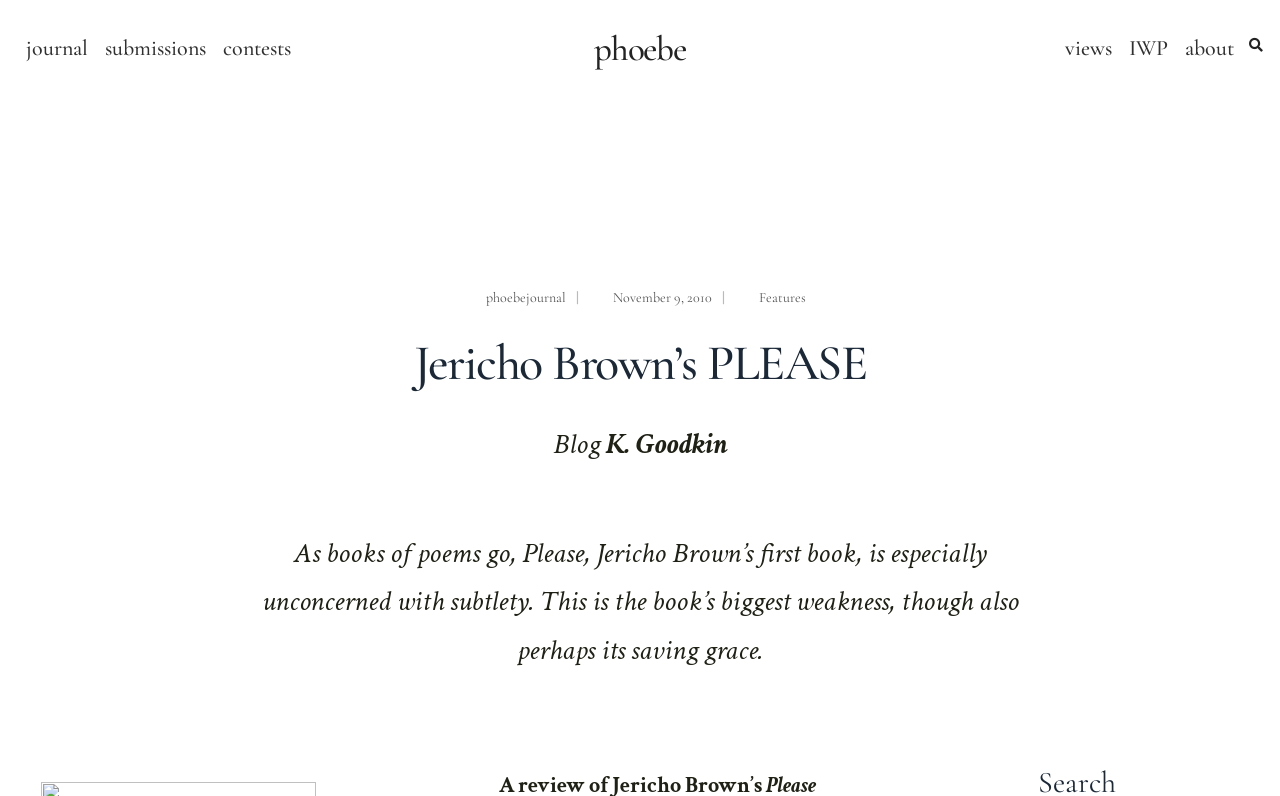What is the title of the book being reviewed?
Answer the question based on the image using a single word or a brief phrase.

Please